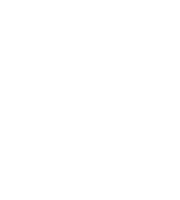Answer the question using only a single word or phrase: 
How many capsules are in a bottle of Moringa Pharm Pure Moringa Leaf?

120